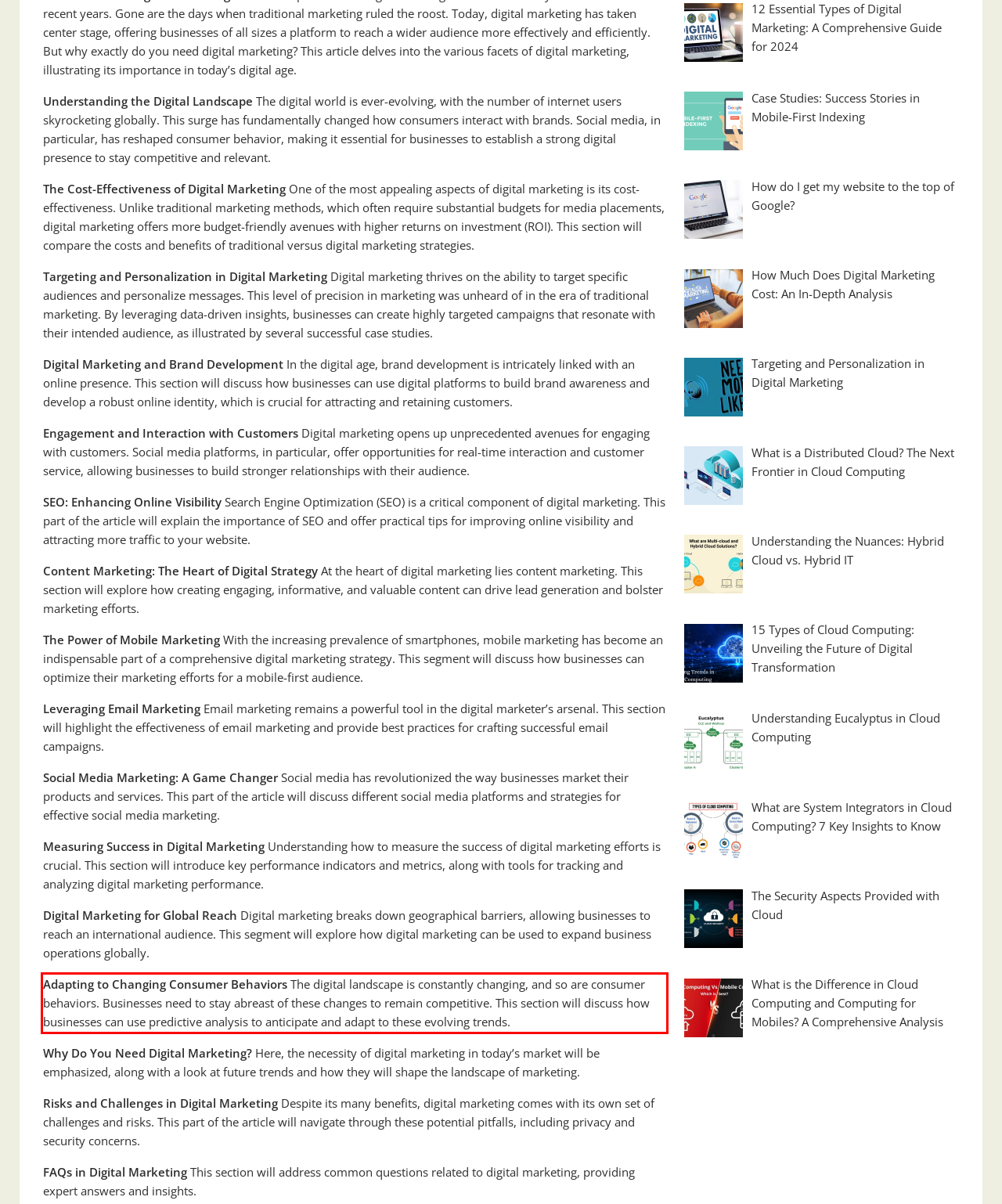The screenshot provided shows a webpage with a red bounding box. Apply OCR to the text within this red bounding box and provide the extracted content.

Adapting to Changing Consumer Behaviors The digital landscape is constantly changing, and so are consumer behaviors. Businesses need to stay abreast of these changes to remain competitive. This section will discuss how businesses can use predictive analysis to anticipate and adapt to these evolving trends.